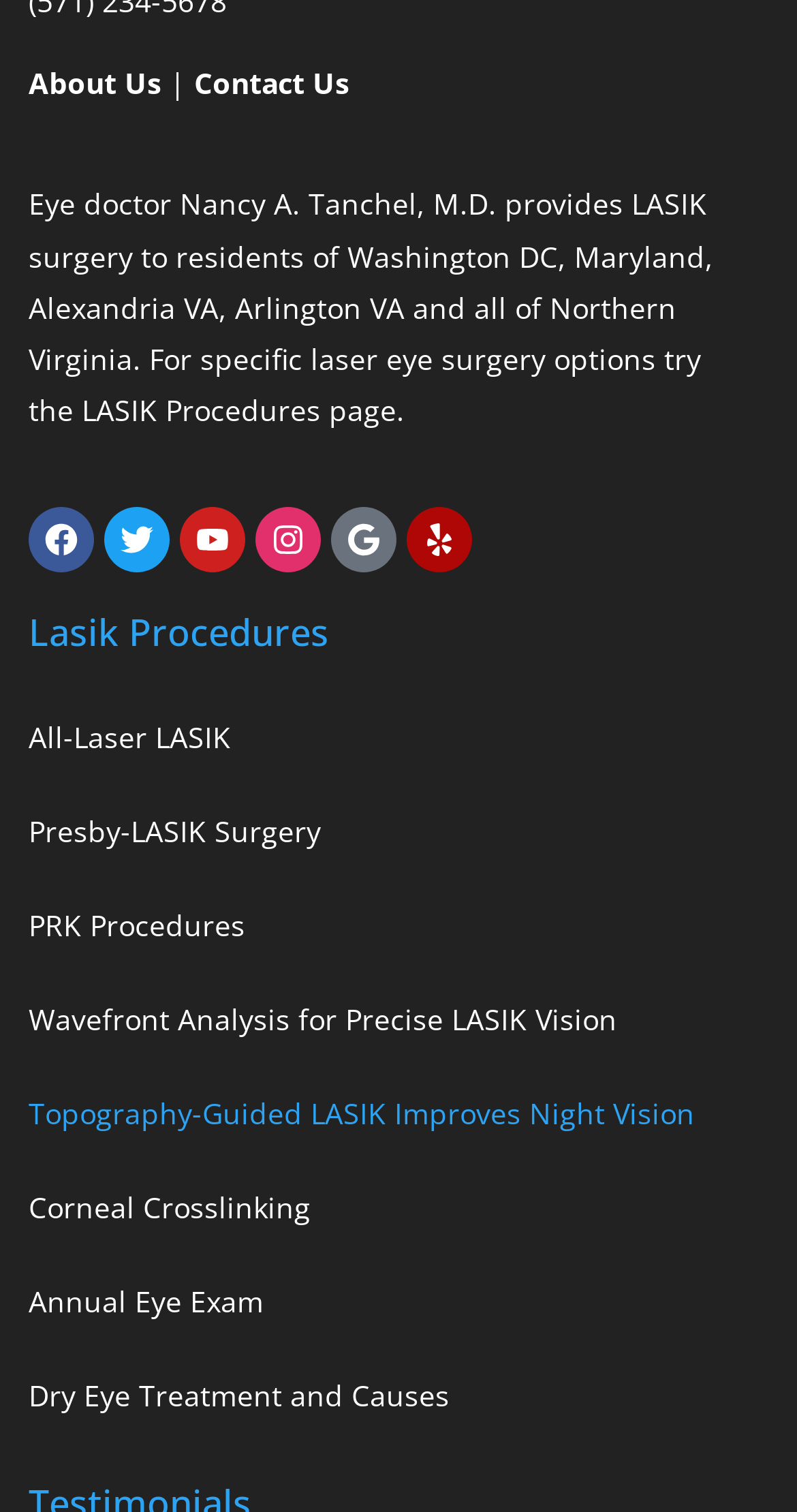Determine the bounding box coordinates of the UI element described by: "LASIK Procedures".

[0.102, 0.258, 0.402, 0.284]